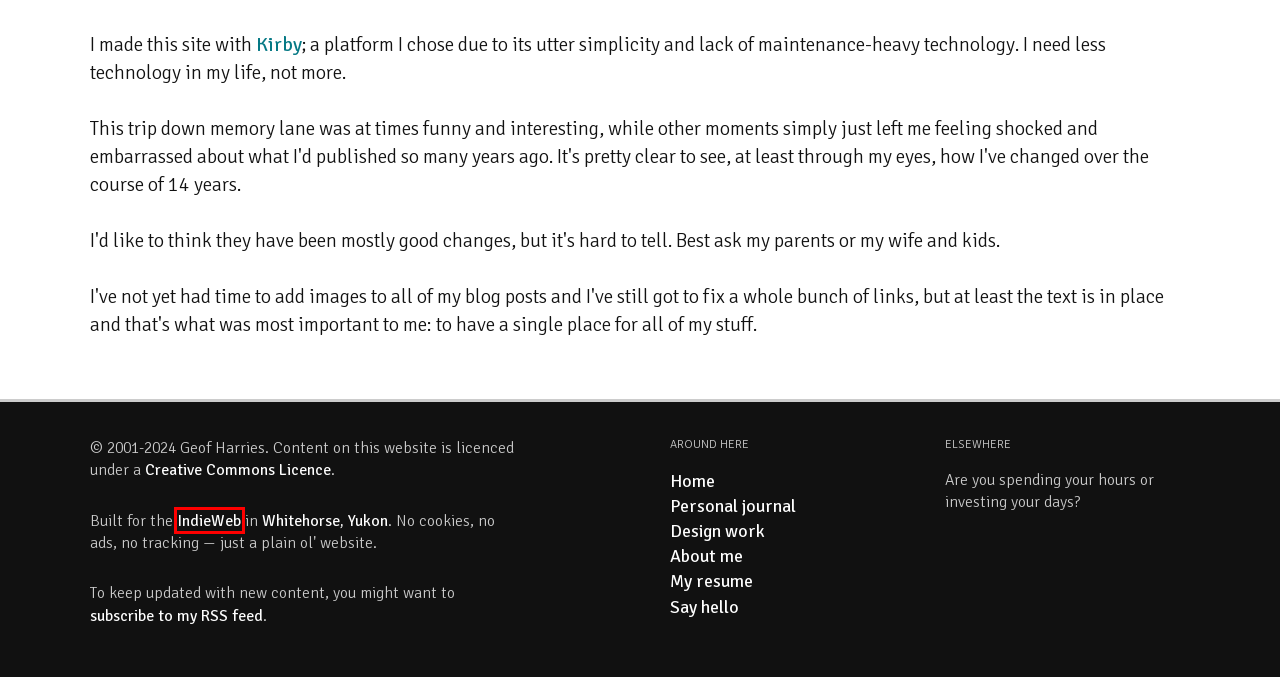Analyze the webpage screenshot with a red bounding box highlighting a UI element. Select the description that best matches the new webpage after clicking the highlighted element. Here are the options:
A. CC BY-NC-SA 4.0 Deed | Attribution-NonCommercial-ShareAlike 4.0 International
 | Creative Commons
B. Personal Journal of Geof Harries
C. Geof Harries | journal
D. Geof Harries | guide
E. Geof Harries | resume
F. IndieWeb
G. Kirby is the CMS that adapts to you
H. Home - City of Whitehorse

F